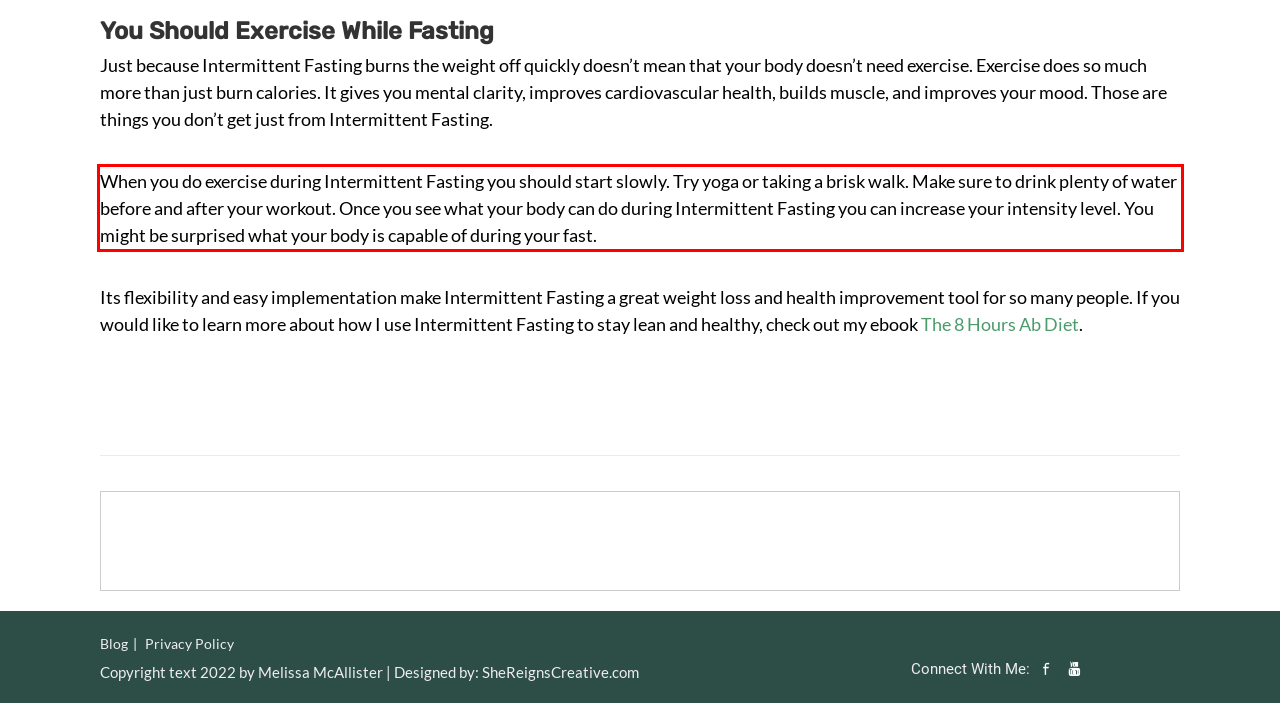Please examine the webpage screenshot containing a red bounding box and use OCR to recognize and output the text inside the red bounding box.

When you do exercise during Intermittent Fasting you should start slowly. Try yoga or taking a brisk walk. Make sure to drink plenty of water before and after your workout. Once you see what your body can do during Intermittent Fasting you can increase your intensity level. You might be surprised what your body is capable of during your fast.